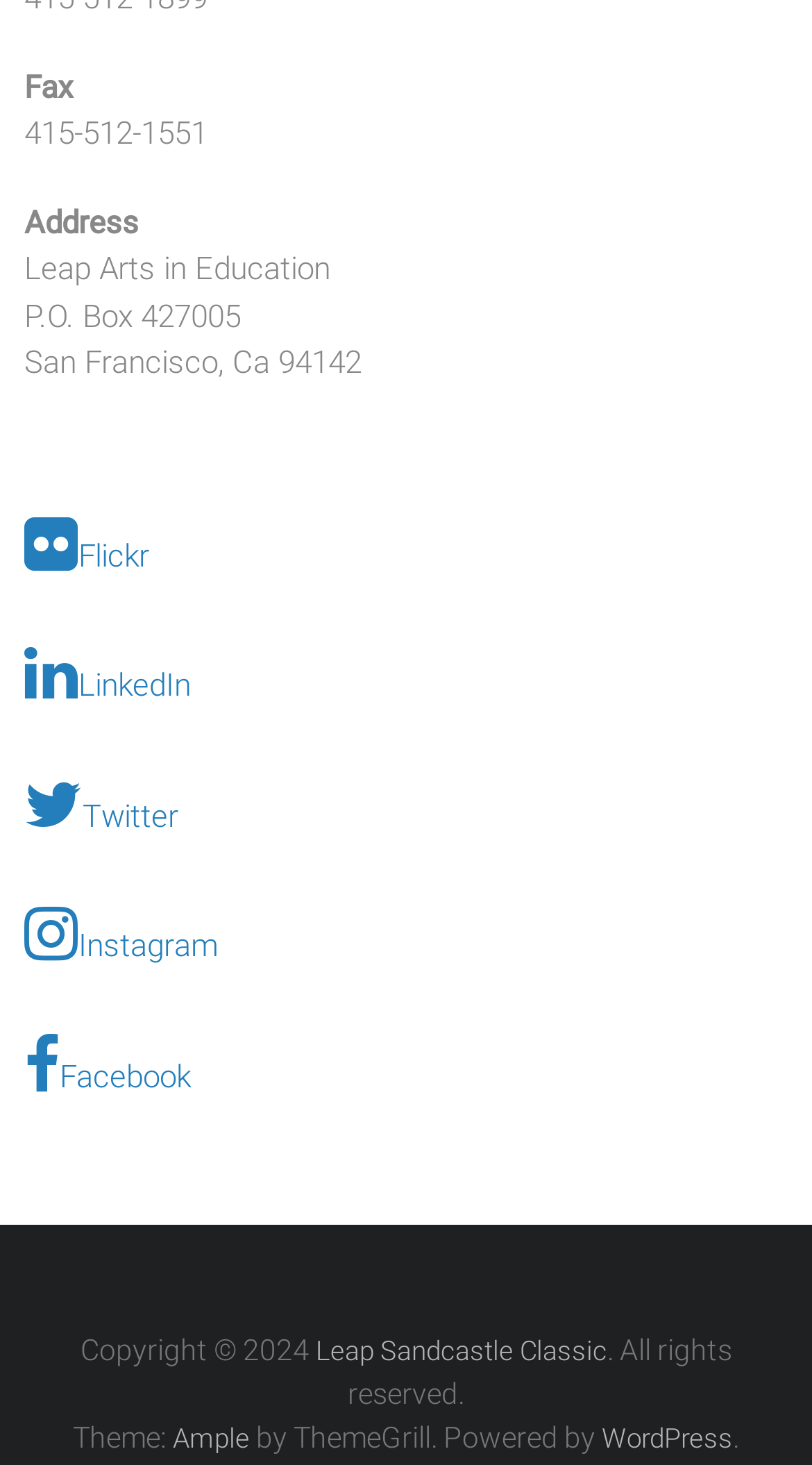Please determine the bounding box coordinates of the clickable area required to carry out the following instruction: "Check Twitter updates". The coordinates must be four float numbers between 0 and 1, represented as [left, top, right, bottom].

[0.03, 0.527, 0.22, 0.588]